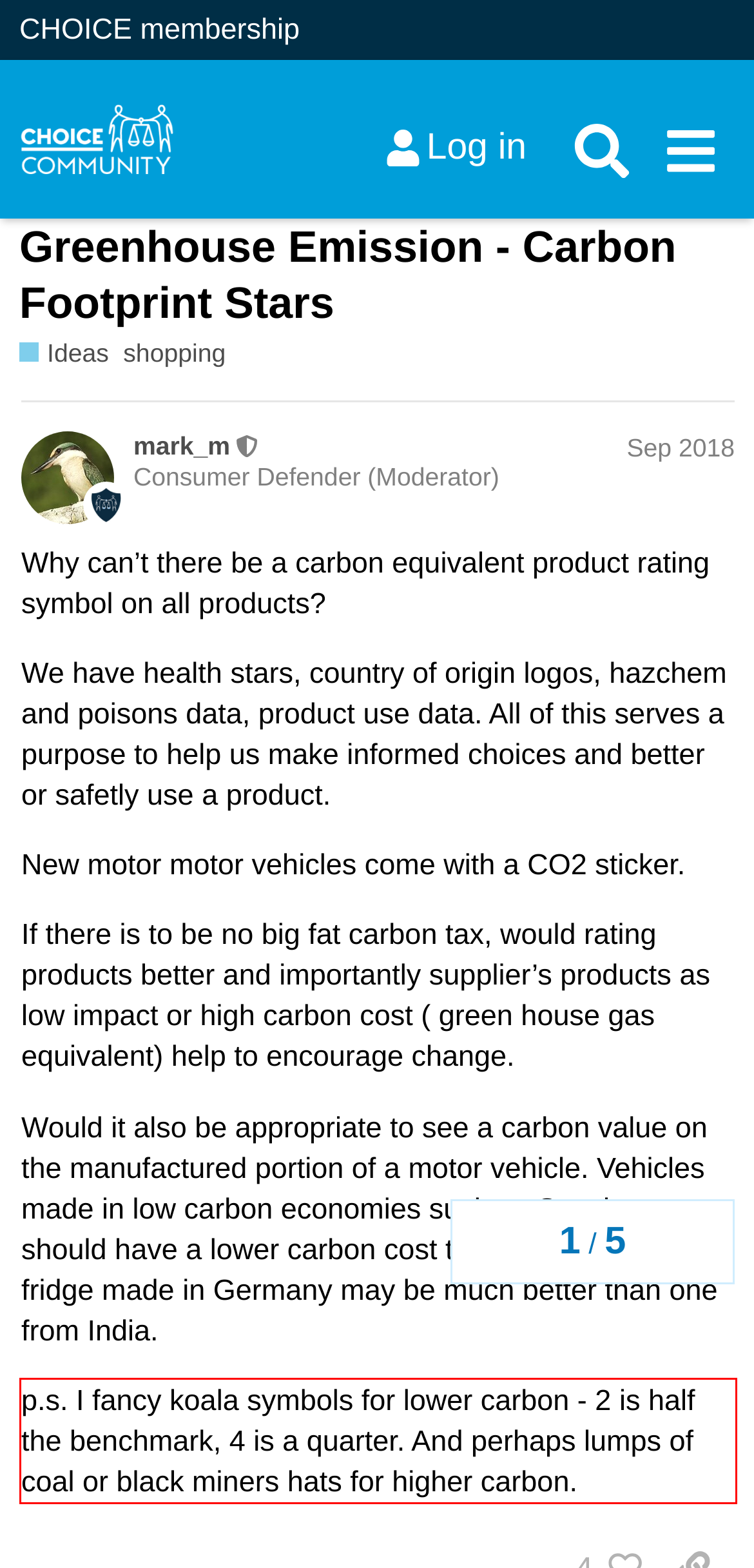Within the screenshot of the webpage, there is a red rectangle. Please recognize and generate the text content inside this red bounding box.

p.s. I fancy koala symbols for lower carbon - 2 is half the benchmark, 4 is a quarter. And perhaps lumps of coal or black miners hats for higher carbon.